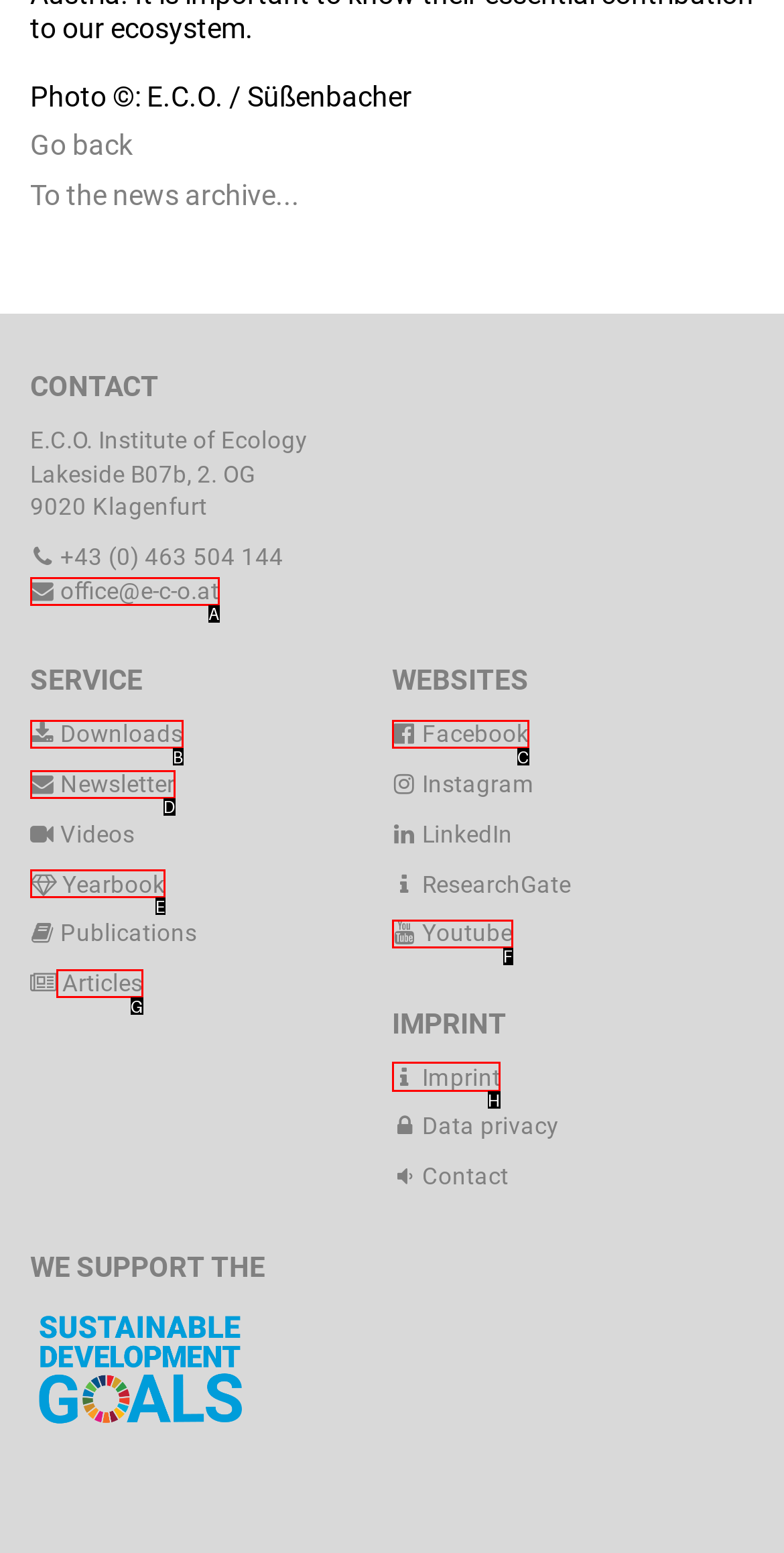Select the letter associated with the UI element you need to click to perform the following action: Check Live
Reply with the correct letter from the options provided.

None